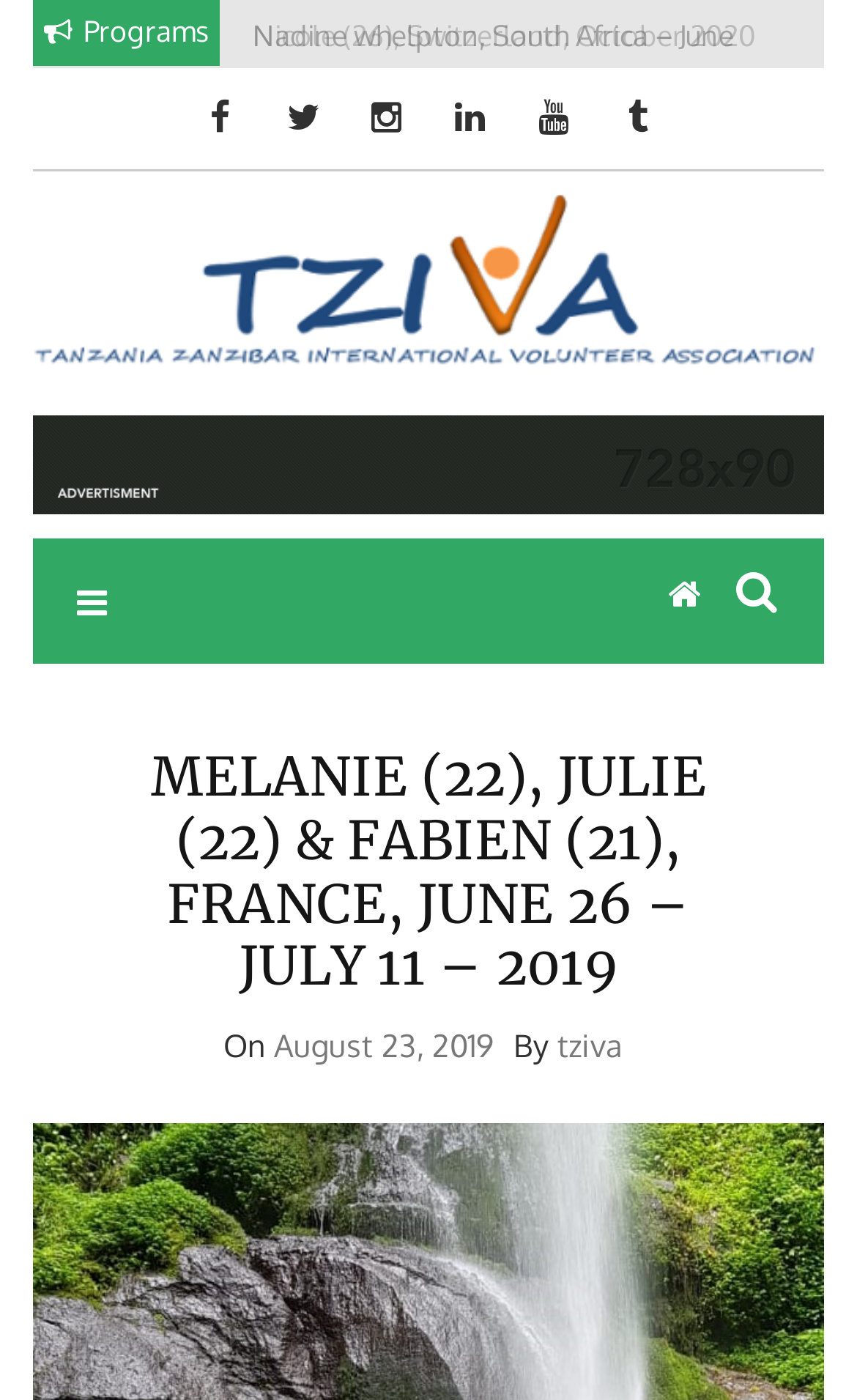Please provide a brief answer to the following inquiry using a single word or phrase:
How many icons are on this webpage?

7